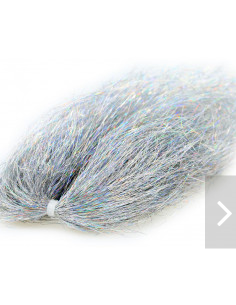Please study the image and answer the question comprehensively:
What is the purpose of the 'Add to cart' button?

The 'Add to cart' button is available for easy purchasing, allowing customers to quickly add the Angel Hair to their cart and proceed with their order.